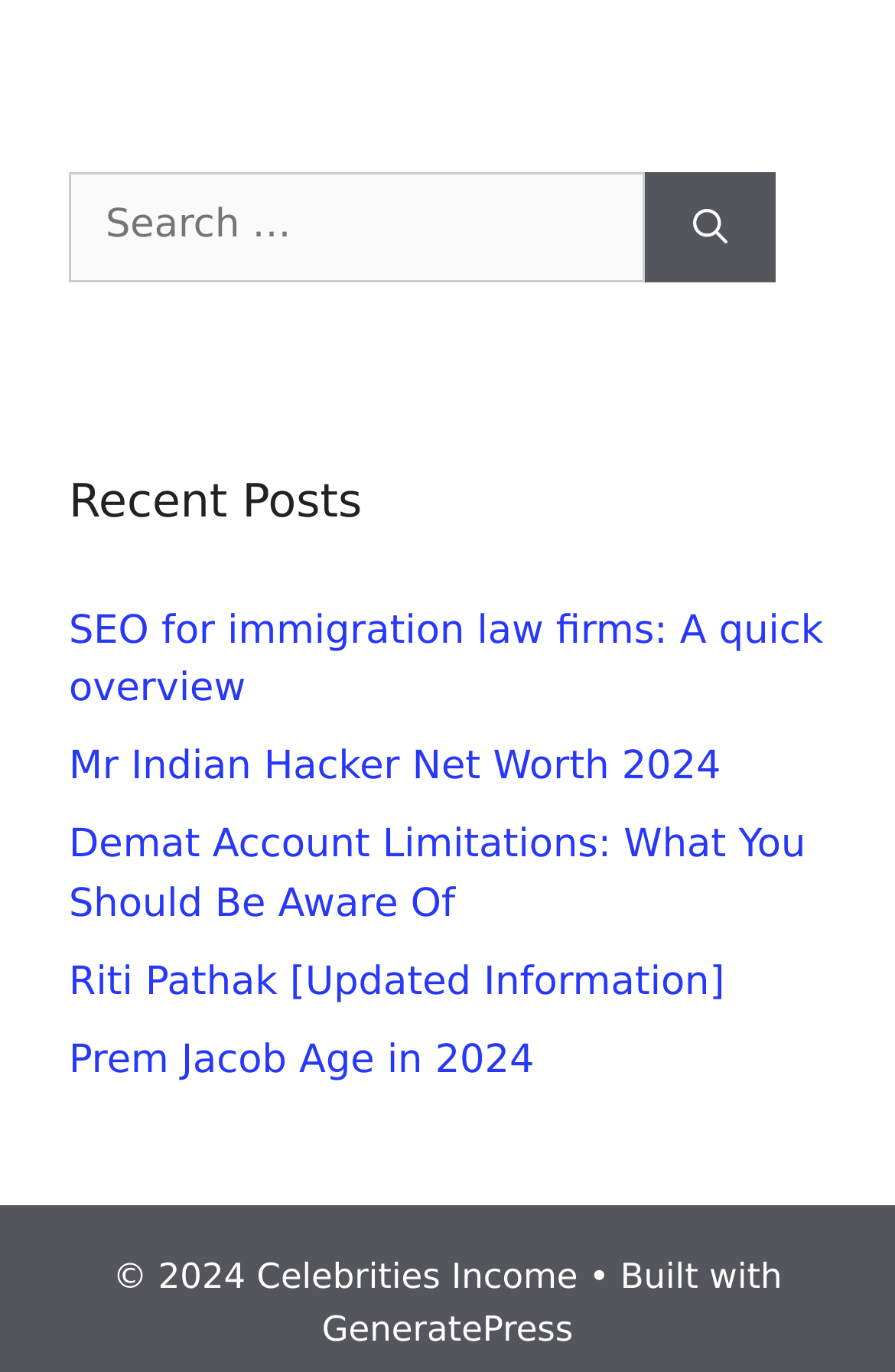Provide a short, one-word or phrase answer to the question below:
What is the category of the recent posts?

Celebrities Income